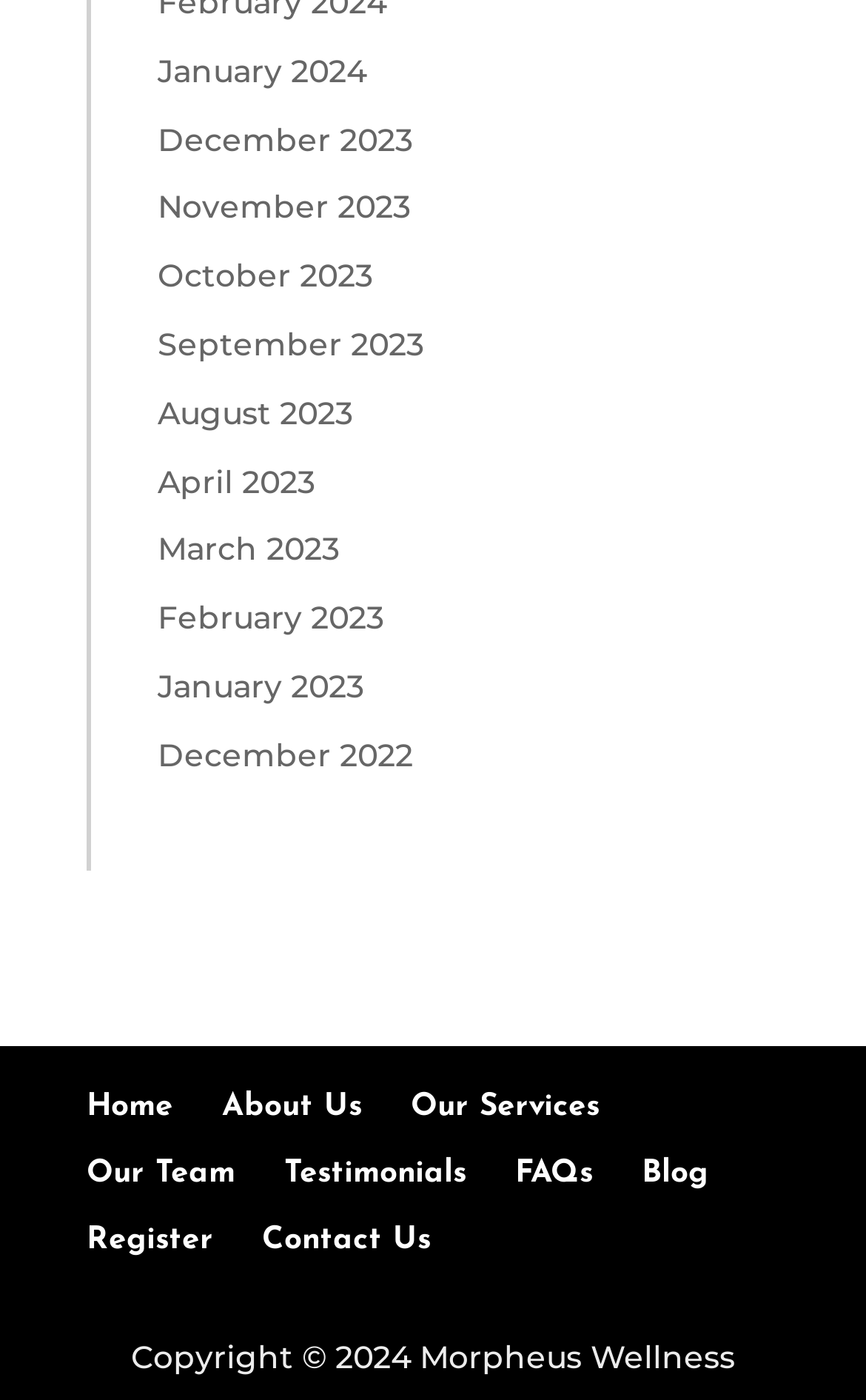Determine the bounding box for the described HTML element: "Register". Ensure the coordinates are four float numbers between 0 and 1 in the format [left, top, right, bottom].

[0.1, 0.876, 0.246, 0.911]